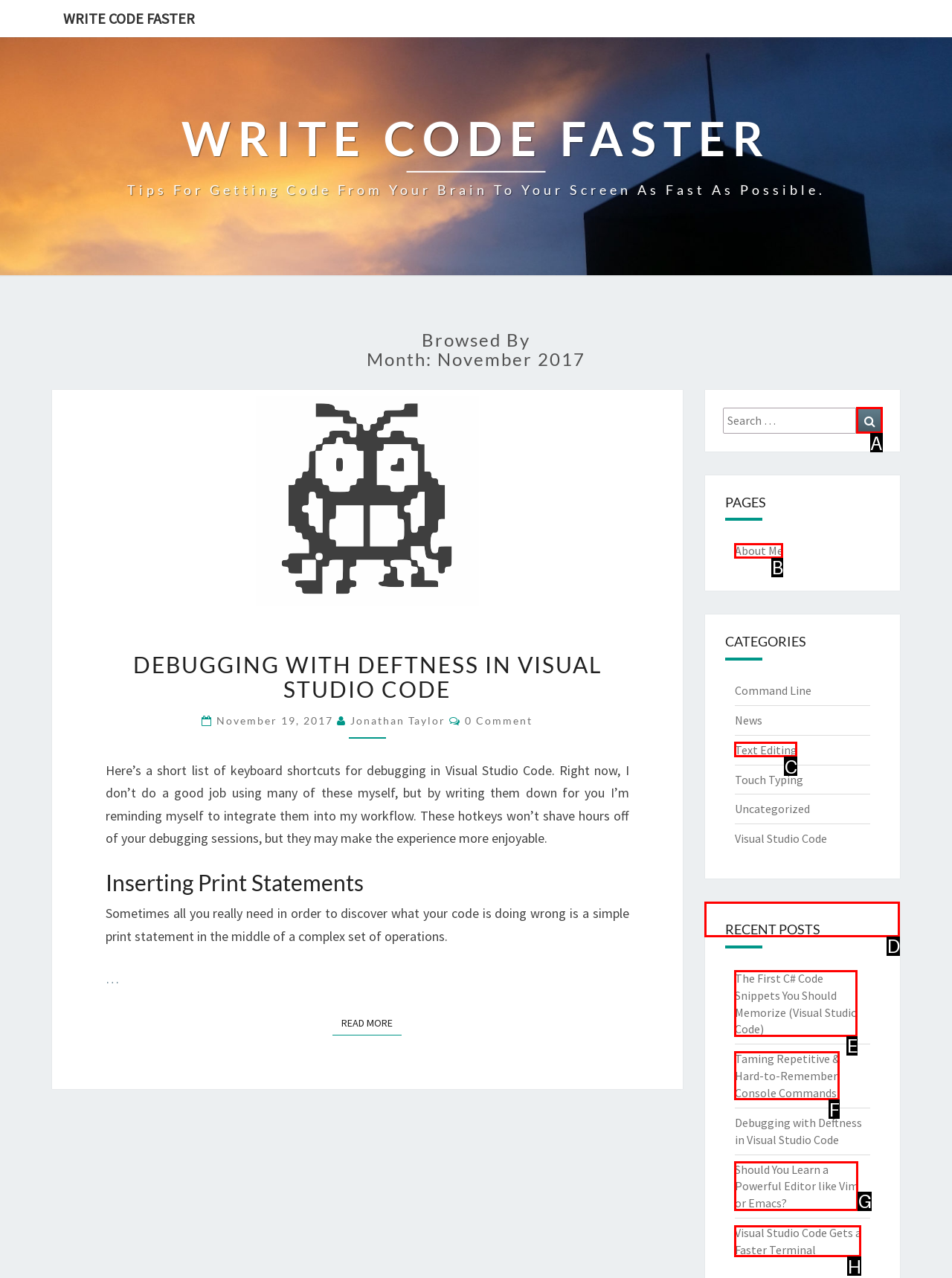Determine which HTML element to click on in order to complete the action: View recent posts.
Reply with the letter of the selected option.

D